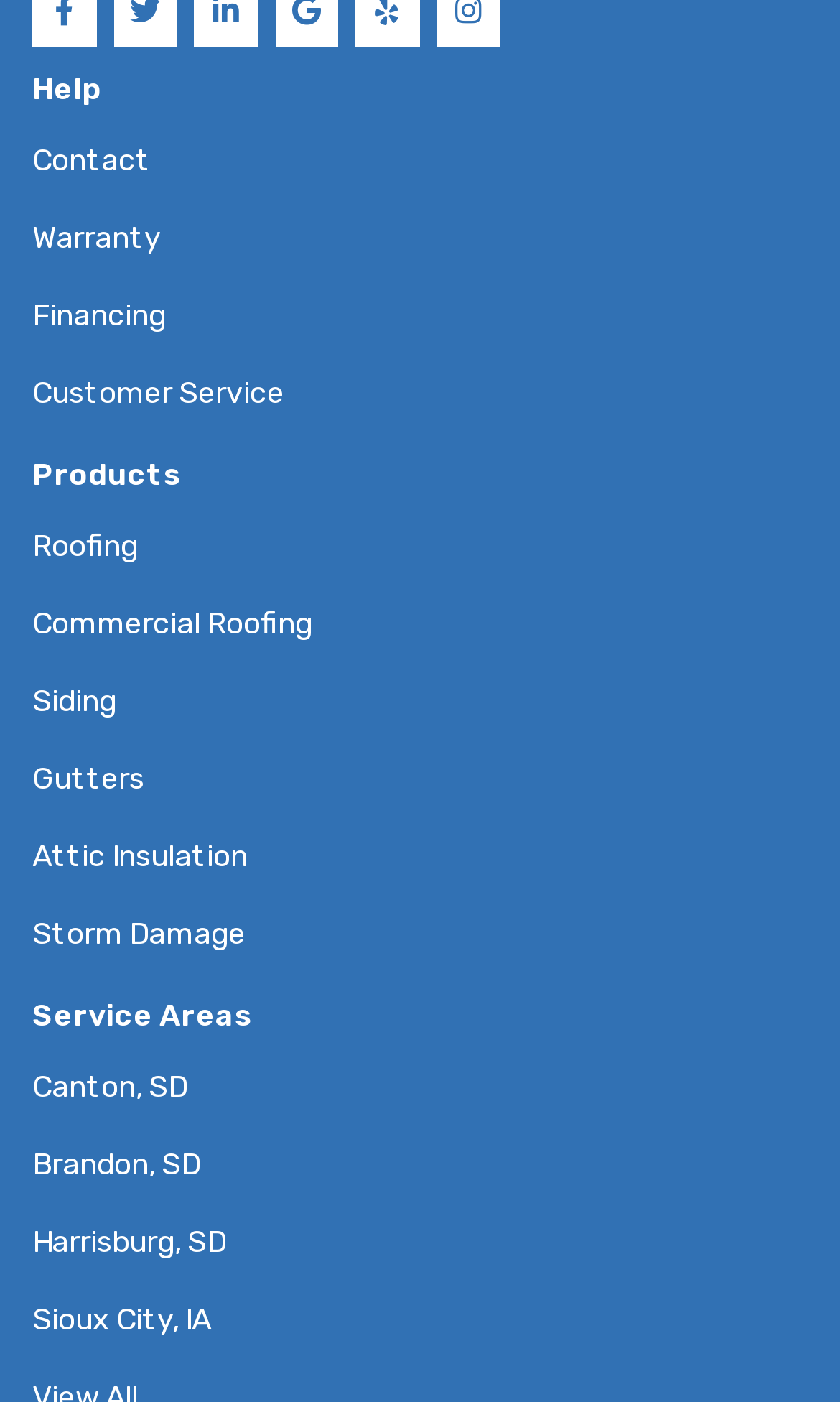How many service areas are listed?
Provide a concise answer using a single word or phrase based on the image.

4